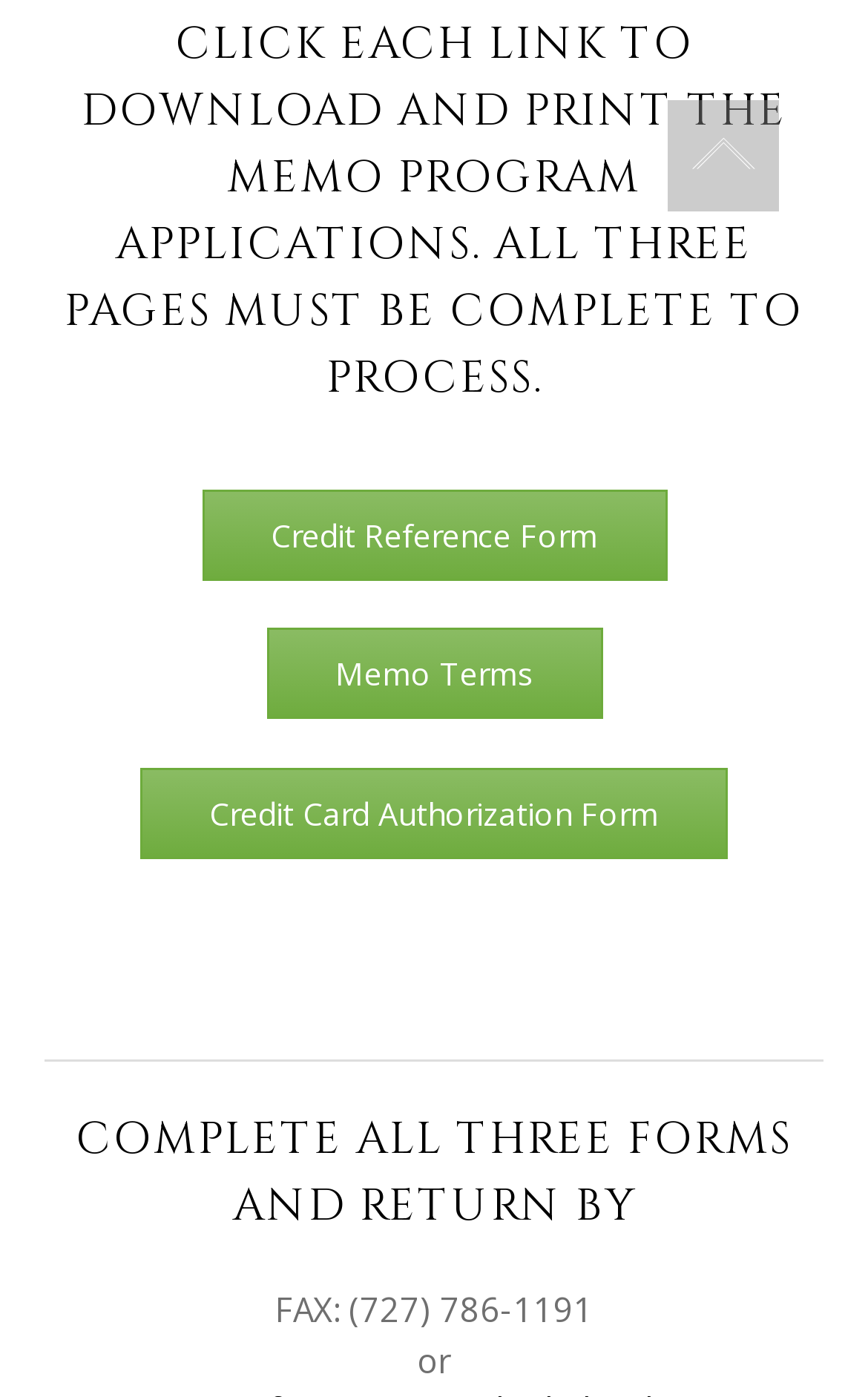Identify the bounding box of the HTML element described here: "Memo Terms". Provide the coordinates as four float numbers between 0 and 1: [left, top, right, bottom].

[0.306, 0.45, 0.694, 0.515]